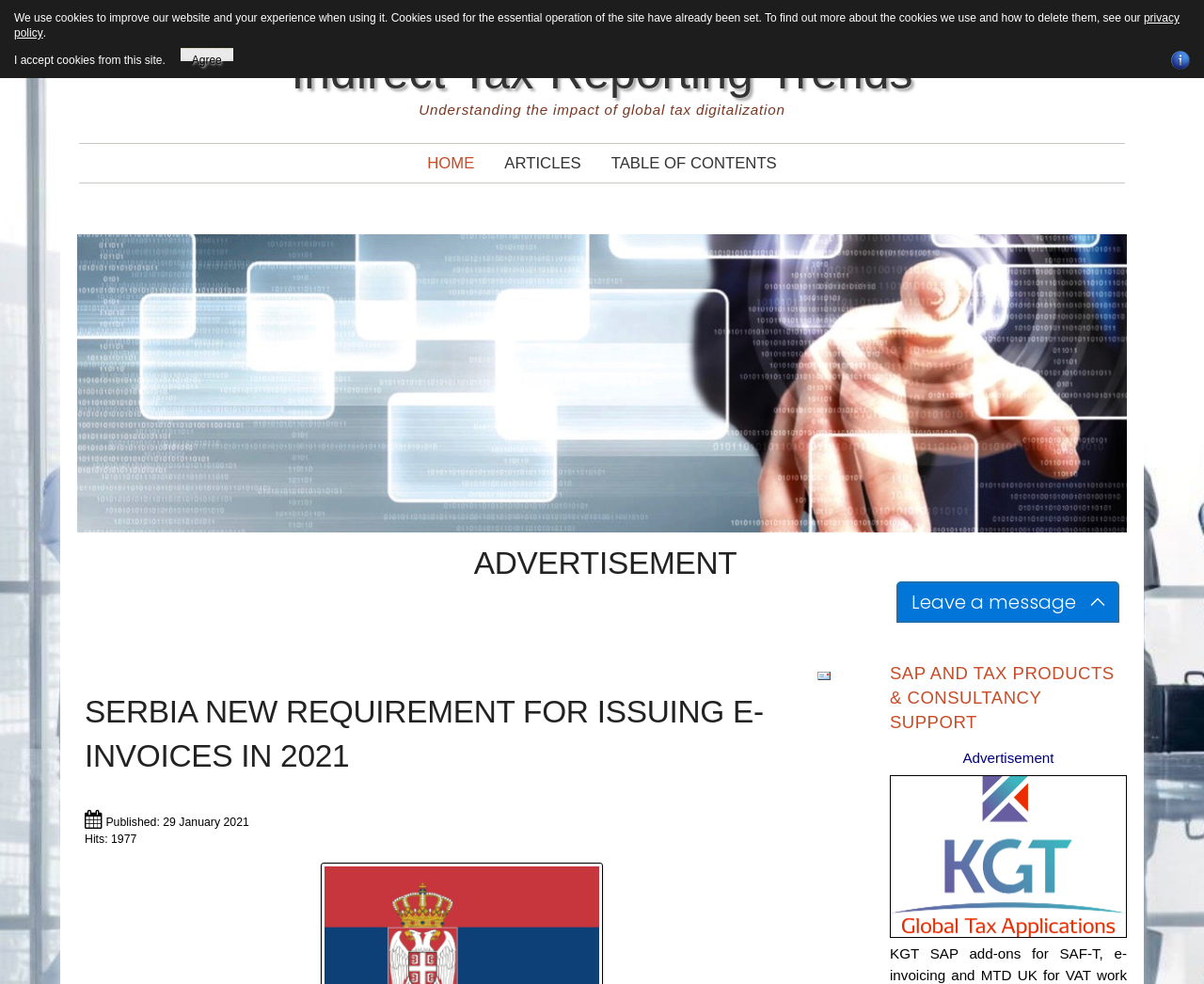Identify the bounding box coordinates for the UI element described as: "Table of Contents".

[0.495, 0.146, 0.658, 0.185]